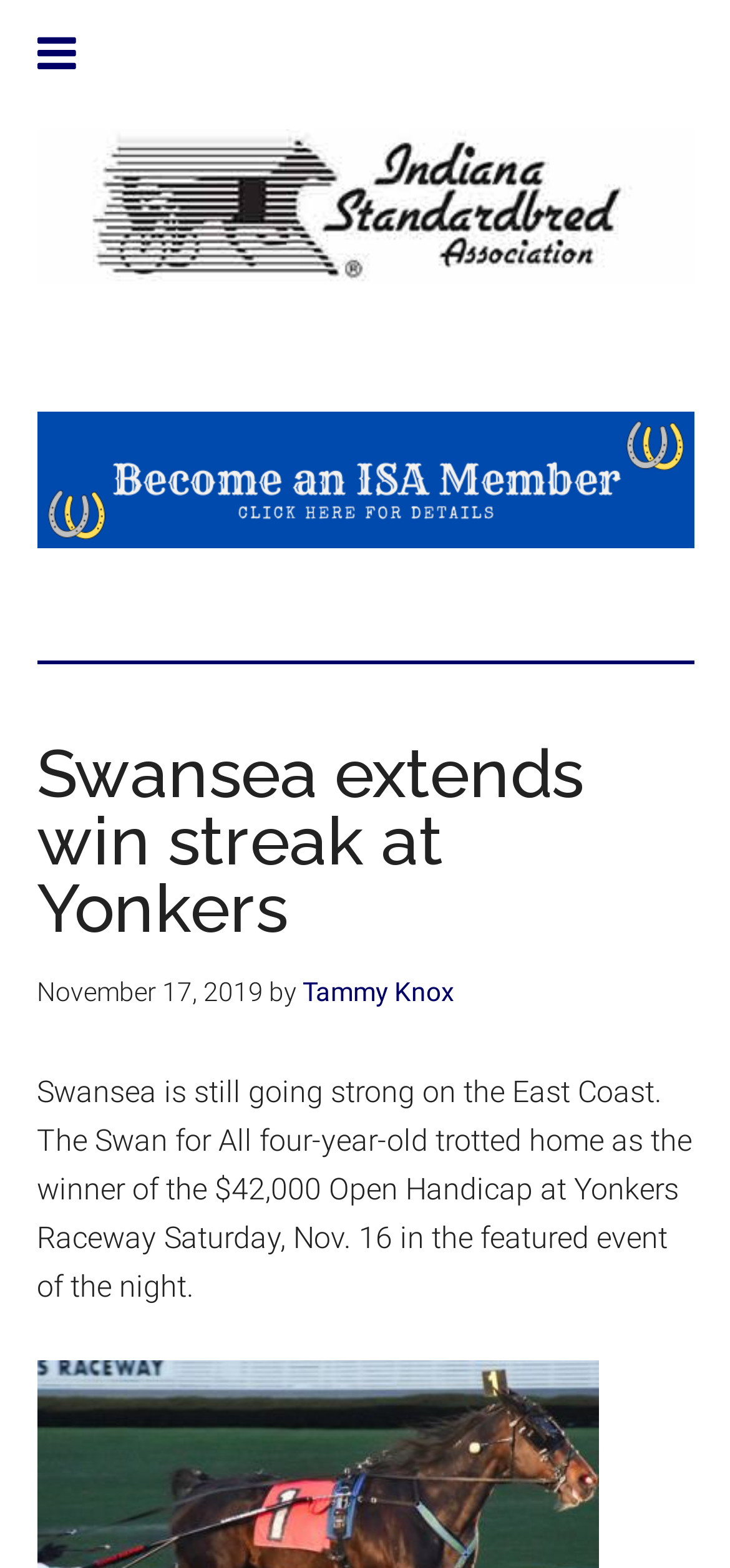Who wrote the article about Swansea's win?
Observe the image and answer the question with a one-word or short phrase response.

Tammy Knox